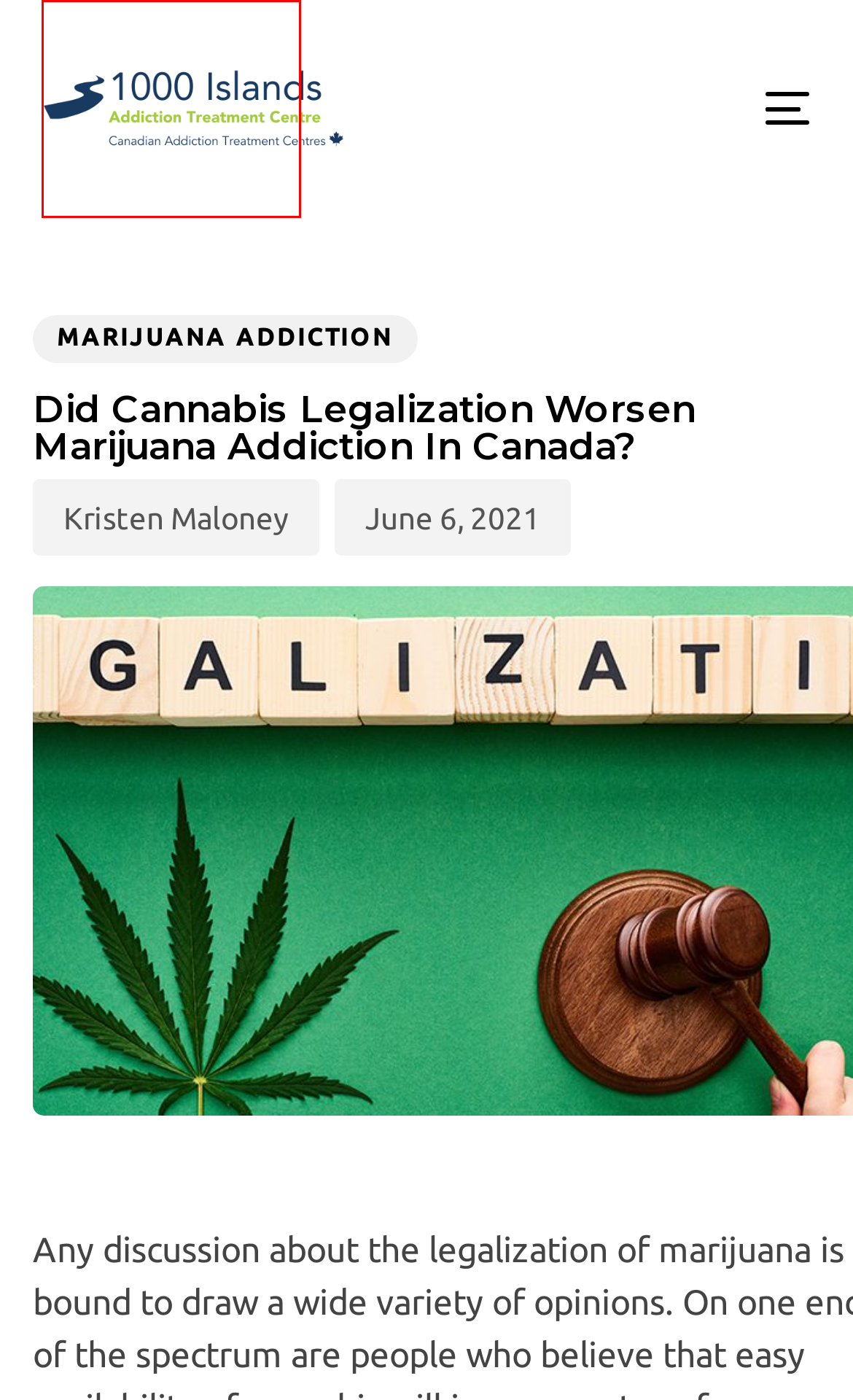A screenshot of a webpage is given with a red bounding box around a UI element. Choose the description that best matches the new webpage shown after clicking the element within the red bounding box. Here are the candidates:
A. Addiction Rehab Toronto | Alcohol Rehab | Drug Rehab Ontario
B. Inhalants Rehab Toronto | Inhalant Detox & Treatment - Drug Rehab
C. Heroin Rehab Toronto | Heroin Withdrawal Treatment Center
D. Marijuana Addiction Archives – Addiction Rehab Toronto
E. Kristen Maloney, Author at Addiction Rehab Toronto
F. Substance Abuse – Addiction Rehab Toronto
G. Therapy – Addiction Rehab Toronto
H. Cocaine Addiction Toronto | Drug Treatment & Recovery Programs

A